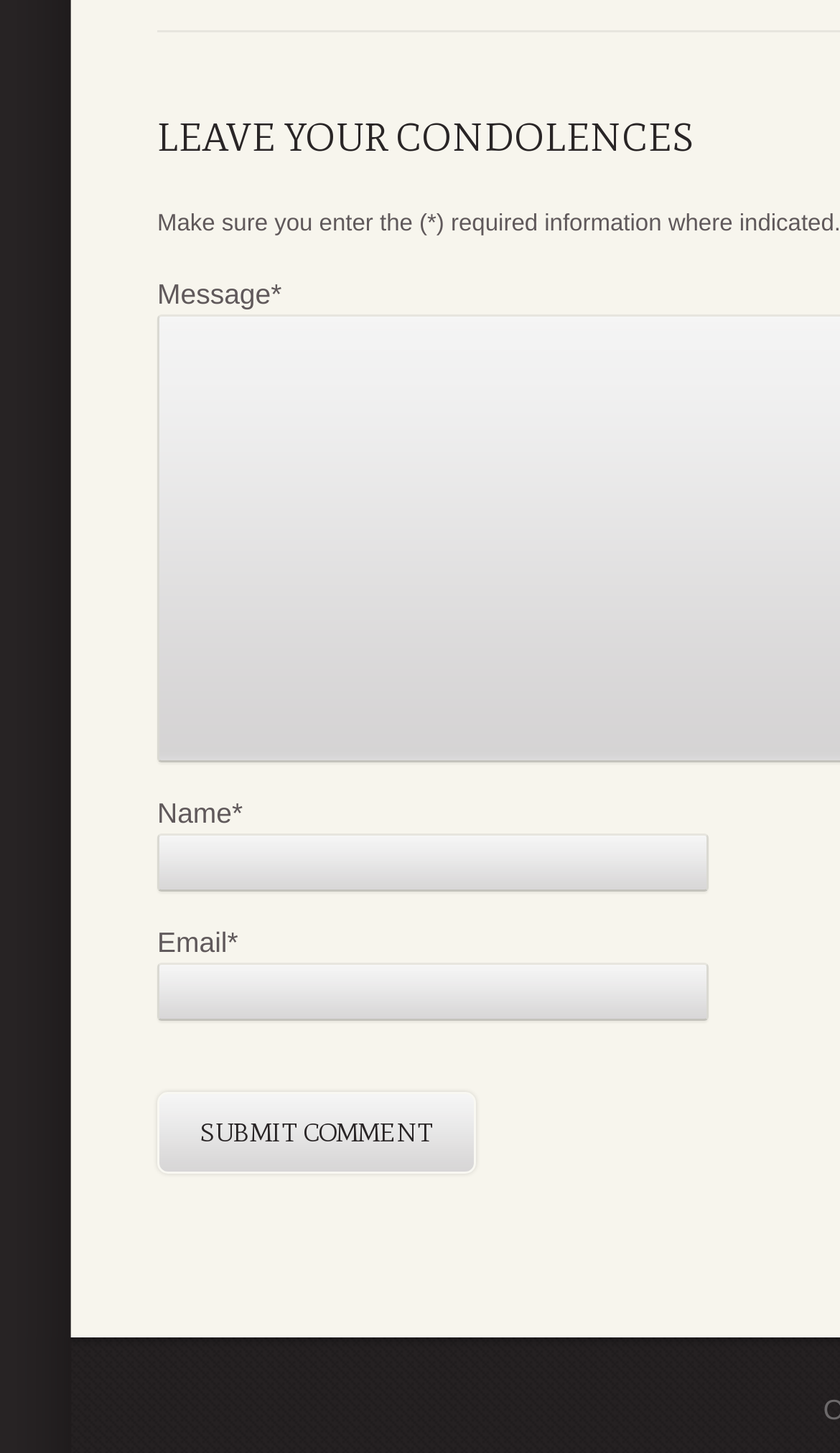Provide a short answer to the following question with just one word or phrase: How many required fields are there?

Two